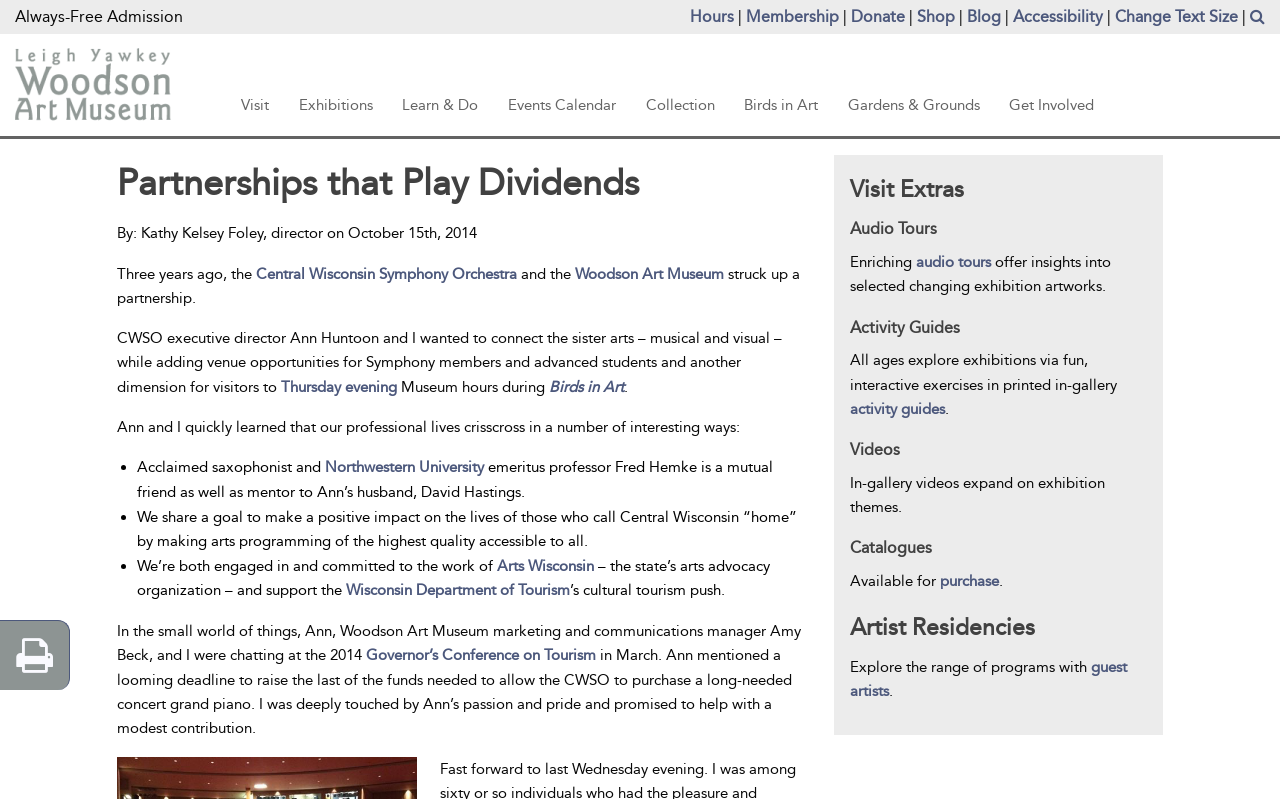What is the text of the webpage's headline?

Partnerships that Play Dividends